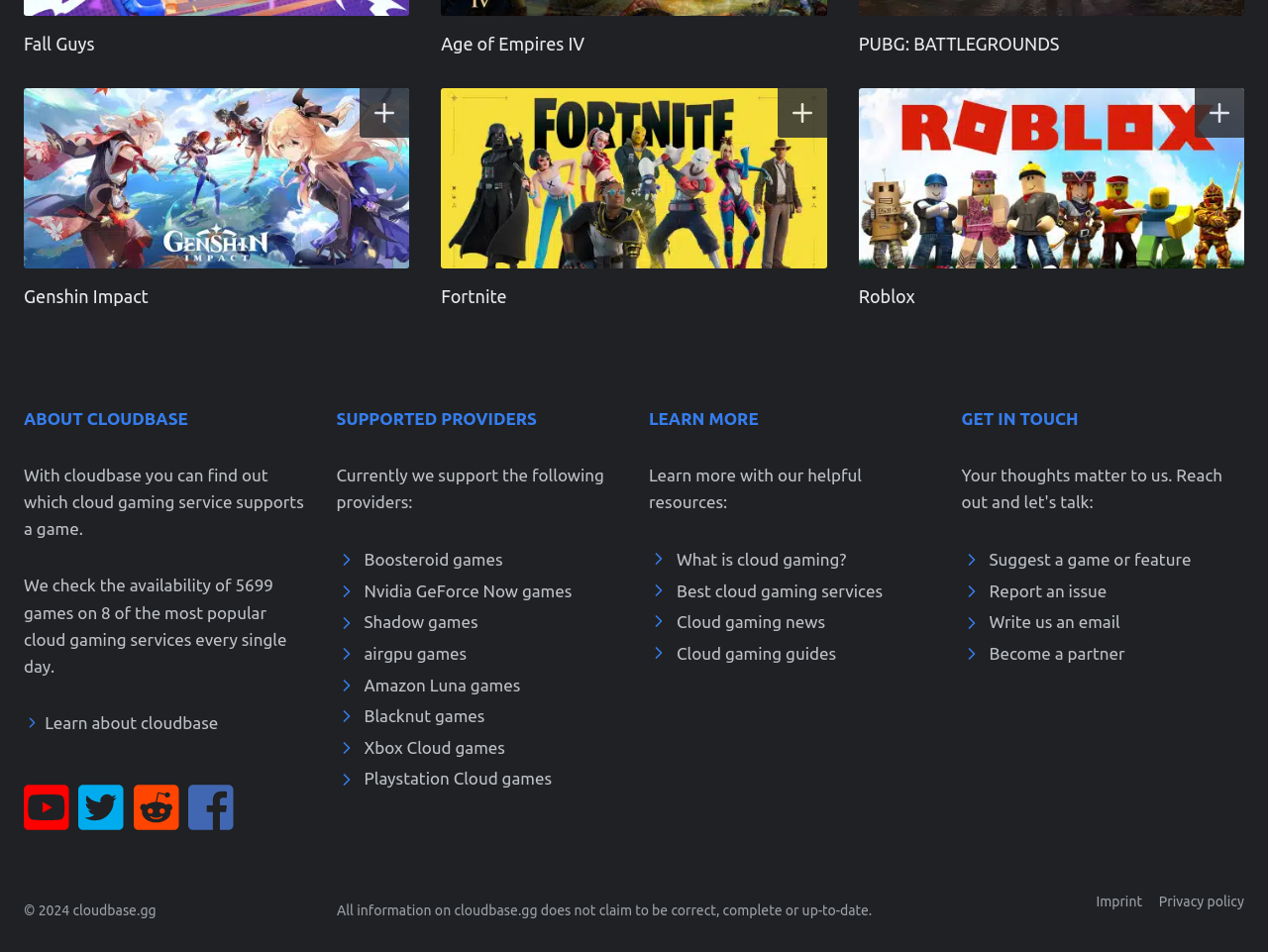Find the bounding box coordinates of the element's region that should be clicked in order to follow the given instruction: "Write us an email". The coordinates should consist of four float numbers between 0 and 1, i.e., [left, top, right, bottom].

[0.78, 0.643, 0.883, 0.663]